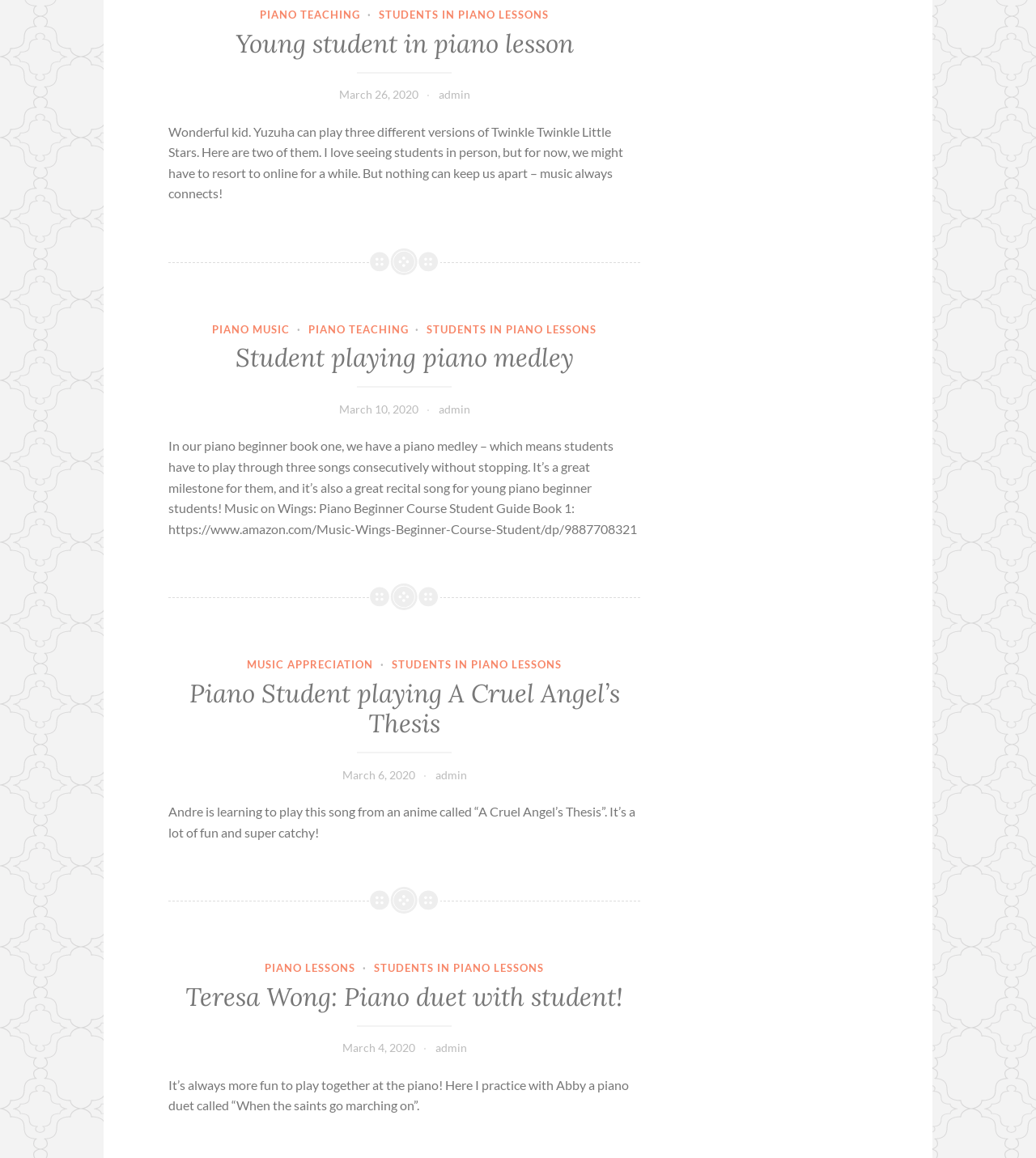Show the bounding box coordinates for the element that needs to be clicked to execute the following instruction: "Click on 'Student playing piano medley'". Provide the coordinates in the form of four float numbers between 0 and 1, i.e., [left, top, right, bottom].

[0.227, 0.295, 0.554, 0.323]